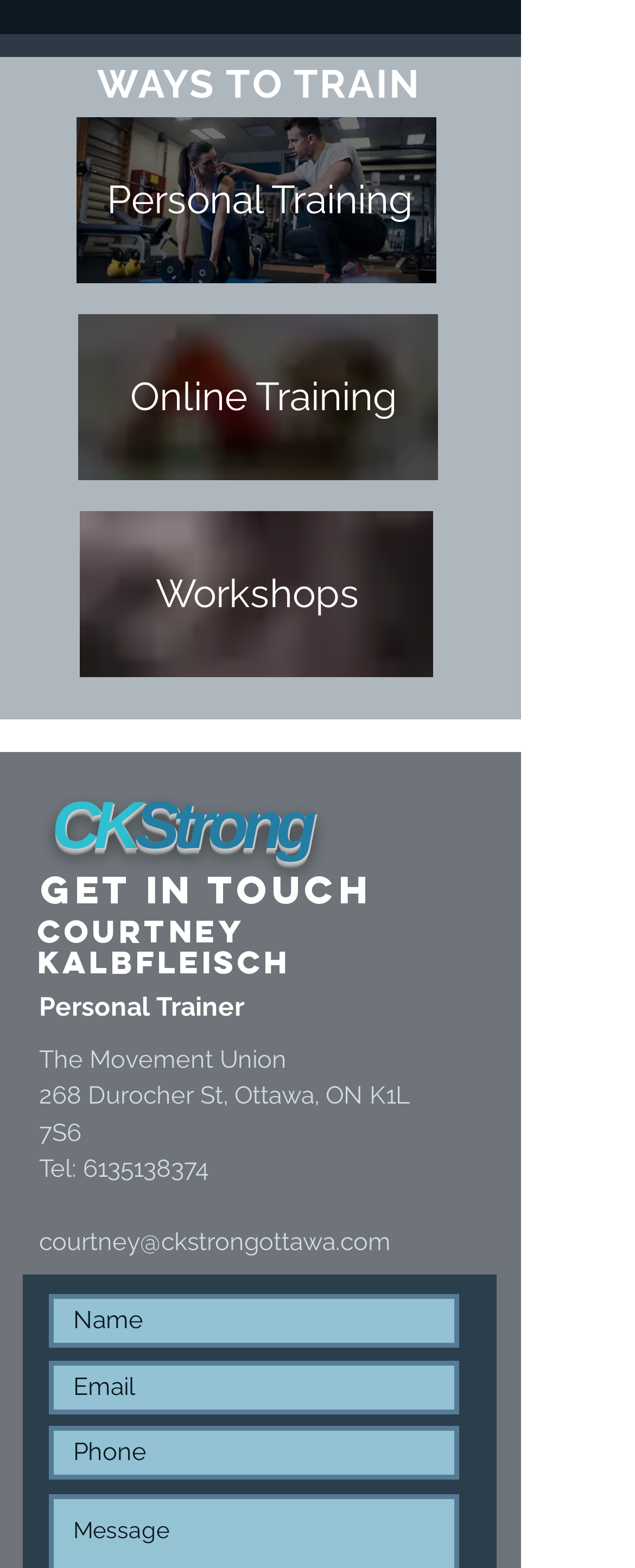Please provide a comprehensive answer to the question below using the information from the image: What is the purpose of the textboxes at the bottom of the webpage?

The purpose of the textboxes at the bottom of the webpage is to provide a contact form, where users can input their name, email, and phone number to get in touch with CKStrong, as indicated by the heading 'Get in touch'.